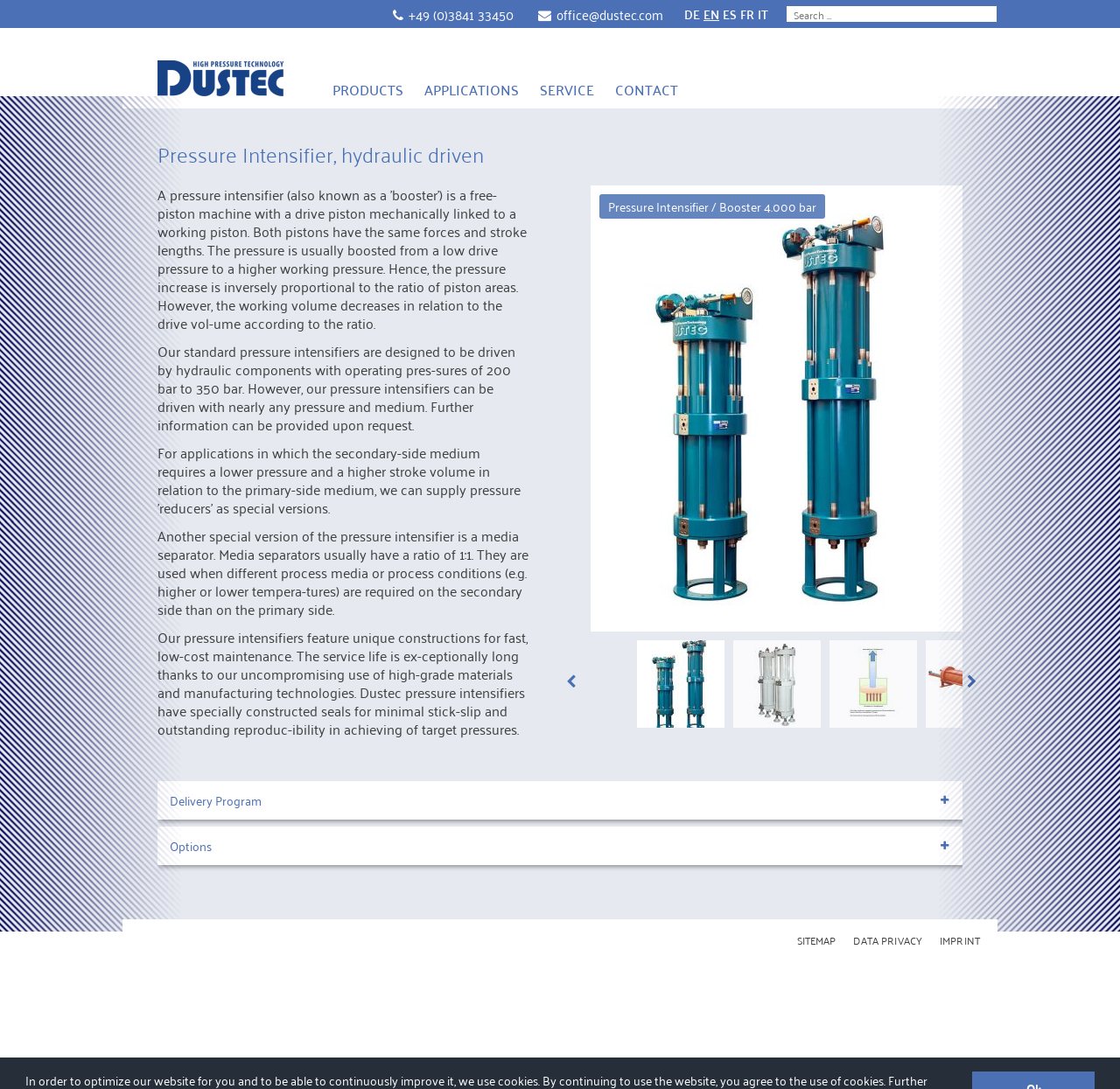Identify the bounding box coordinates of the region I need to click to complete this instruction: "Search for something".

[0.702, 0.005, 0.891, 0.021]